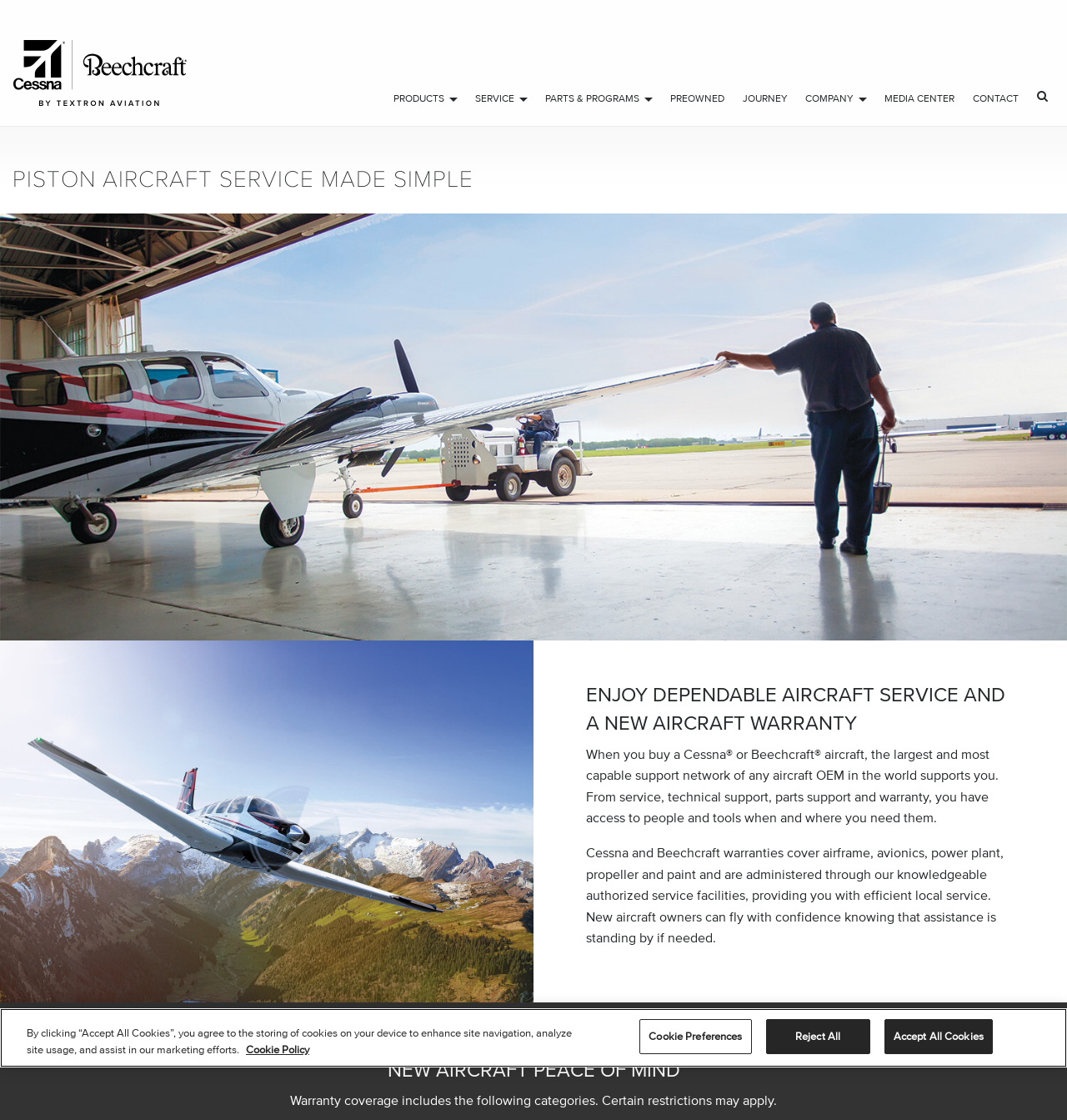Please find and report the bounding box coordinates of the element to click in order to perform the following action: "Click on PRODUCTS menu". The coordinates should be expressed as four float numbers between 0 and 1, in the format [left, top, right, bottom].

[0.36, 0.075, 0.437, 0.101]